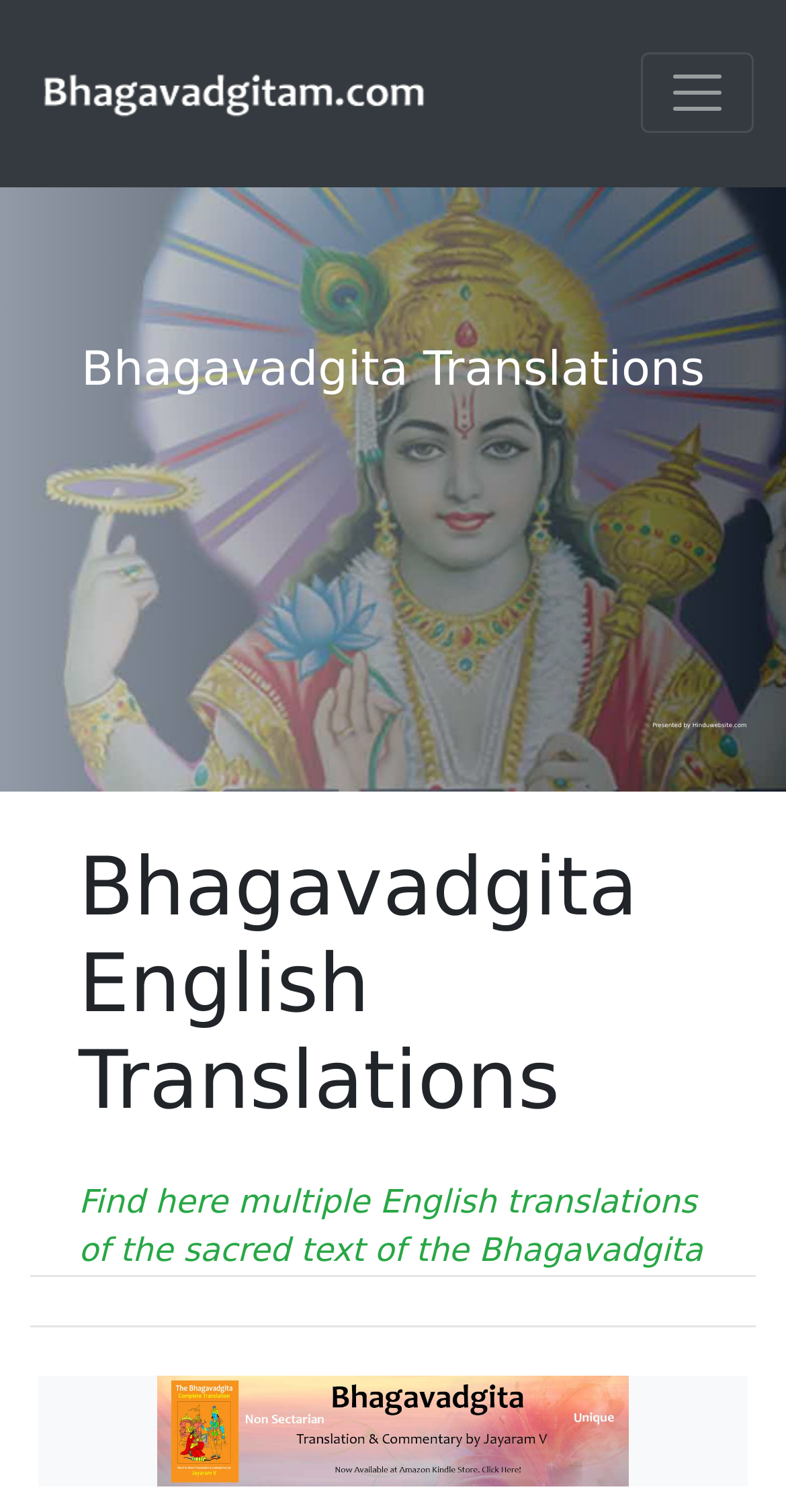How many images are on the page?
Look at the image and respond with a one-word or short phrase answer.

2